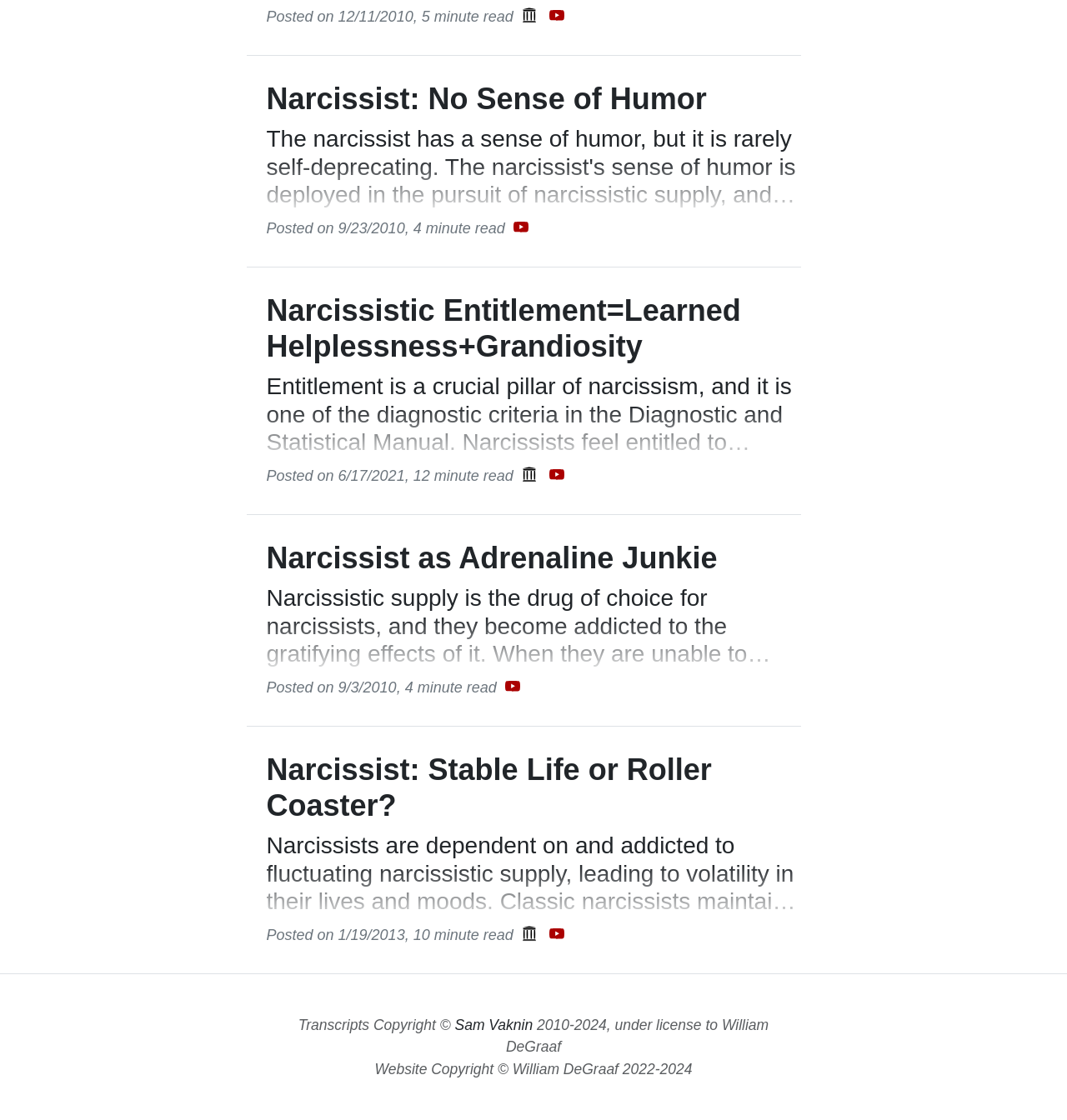Please determine the bounding box coordinates of the section I need to click to accomplish this instruction: "Read Narcissist: No Sense of Humor".

[0.25, 0.072, 0.75, 0.104]